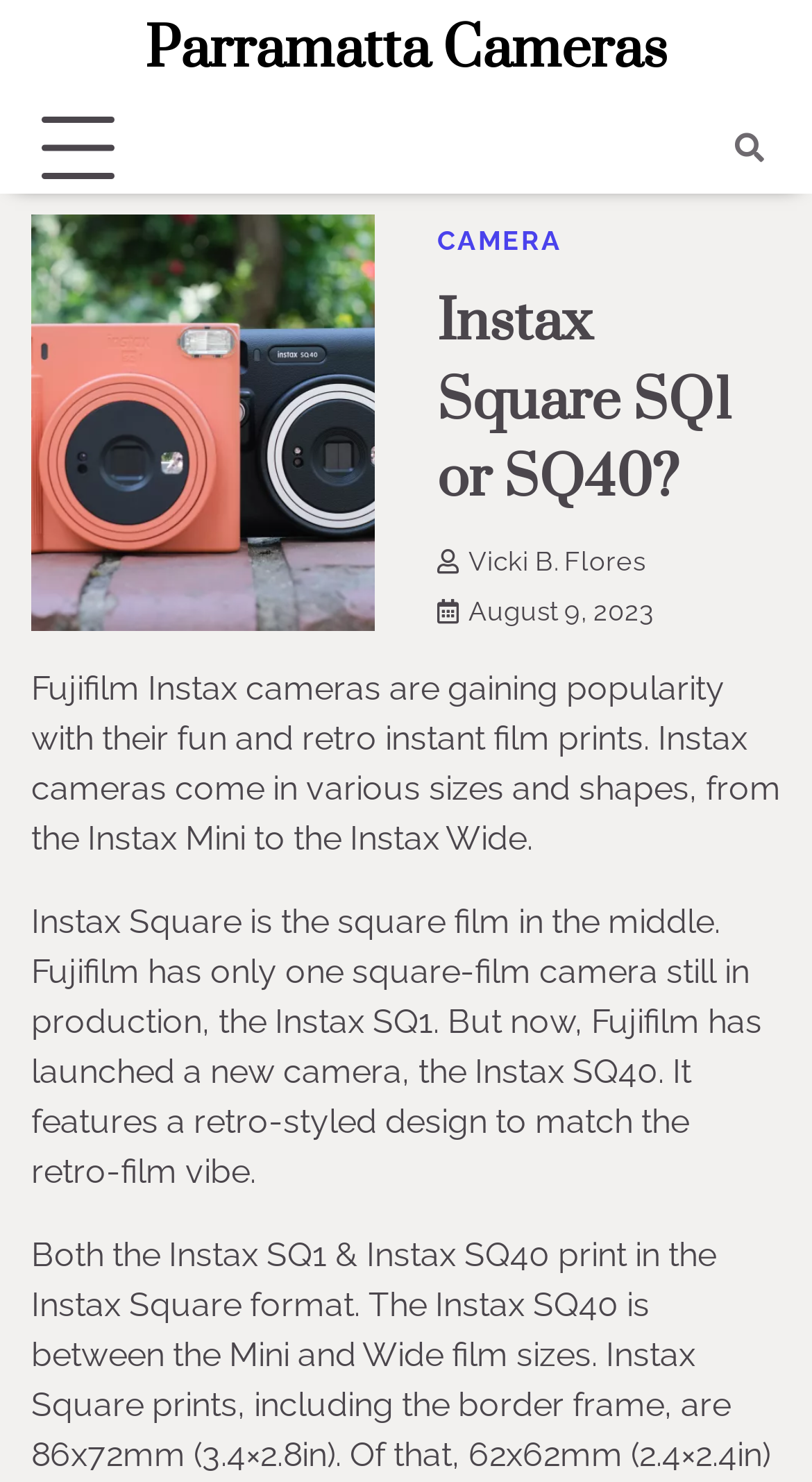Provide the bounding box coordinates of the HTML element this sentence describes: "Camera". The bounding box coordinates consist of four float numbers between 0 and 1, i.e., [left, top, right, bottom].

[0.538, 0.152, 0.692, 0.173]